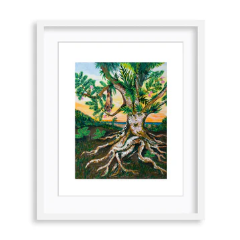What is the starting price of the print?
Please provide a comprehensive answer based on the contents of the image.

According to the caption, the print is part of a collection available for purchase, and the regular price starts from $15.00 USD.